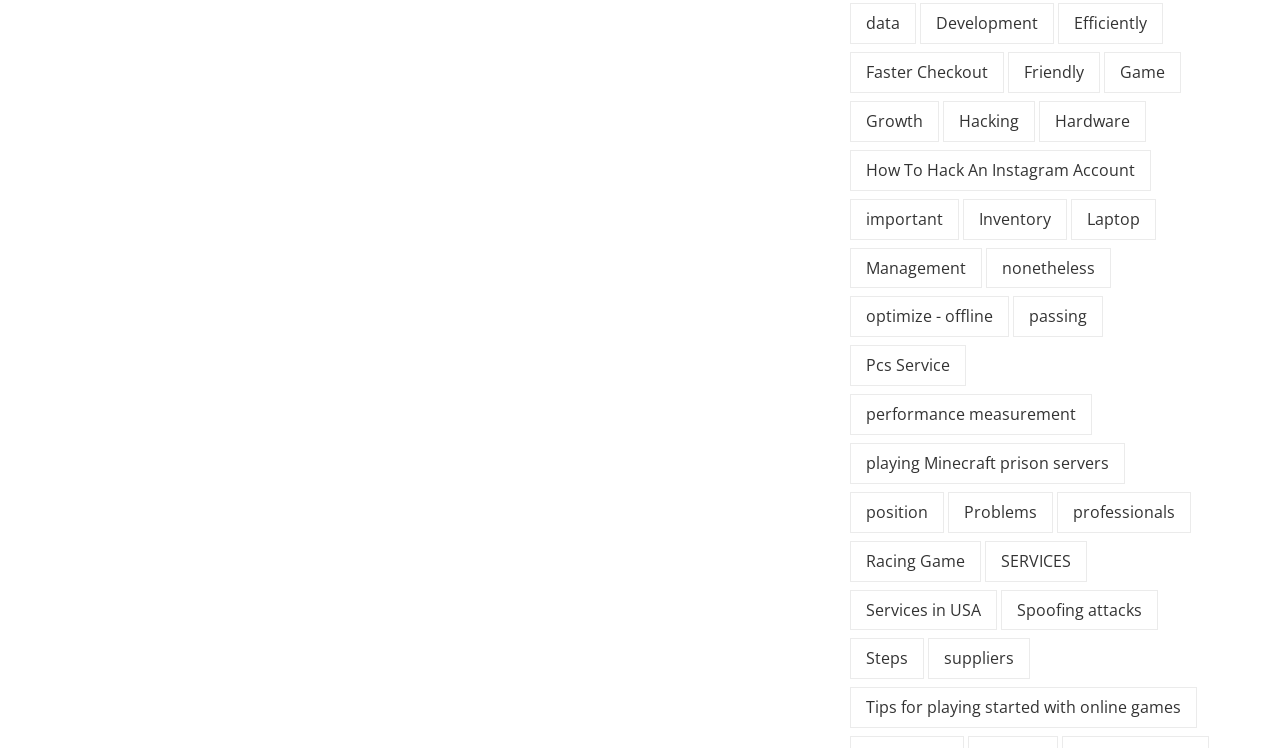Please give the bounding box coordinates of the area that should be clicked to fulfill the following instruction: "Learn about 'Tips for playing started with online games'". The coordinates should be in the format of four float numbers from 0 to 1, i.e., [left, top, right, bottom].

[0.664, 0.919, 0.935, 0.973]